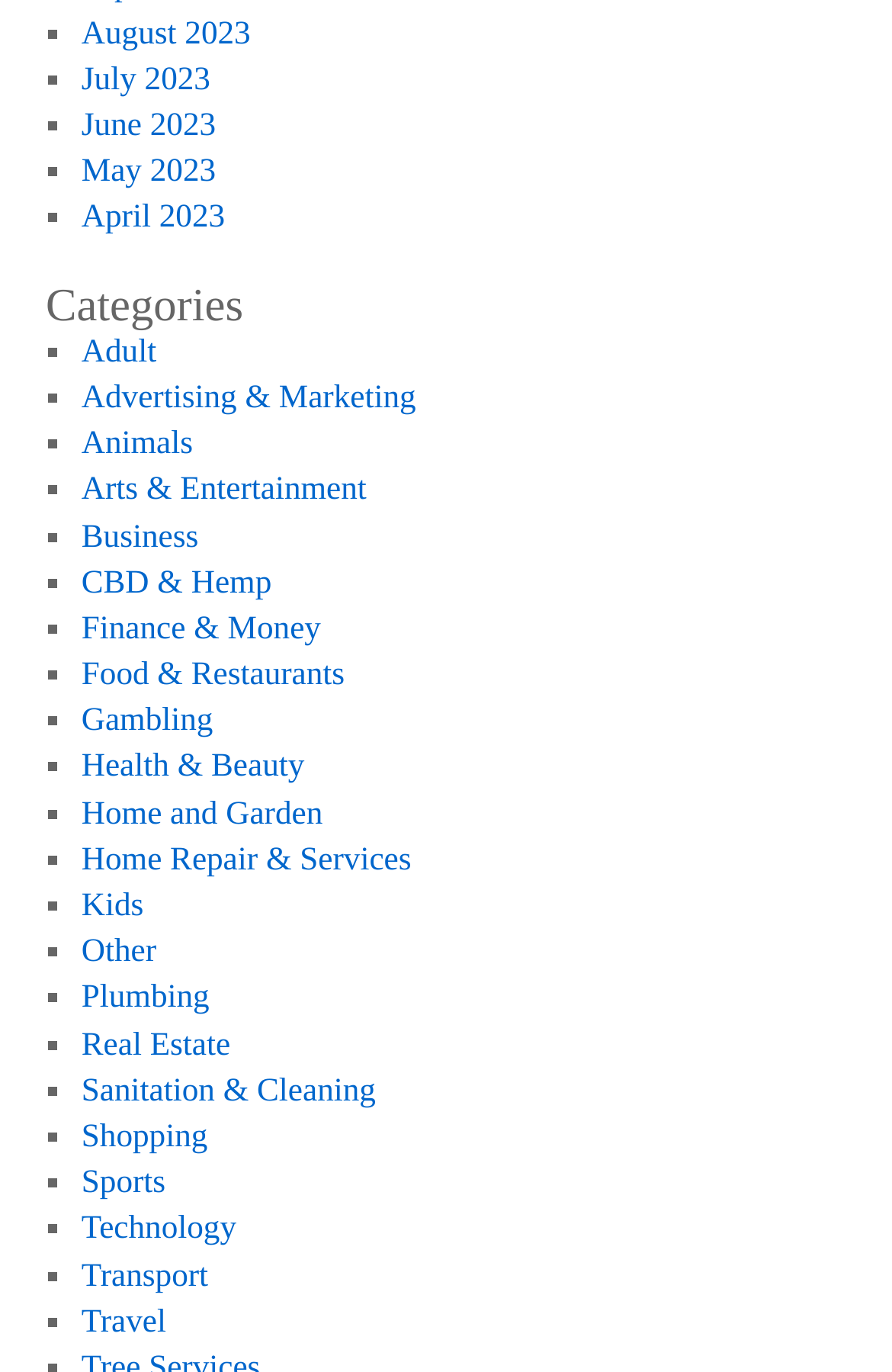Use a single word or phrase to answer the question: How many links are there under the 'Categories' heading?

31